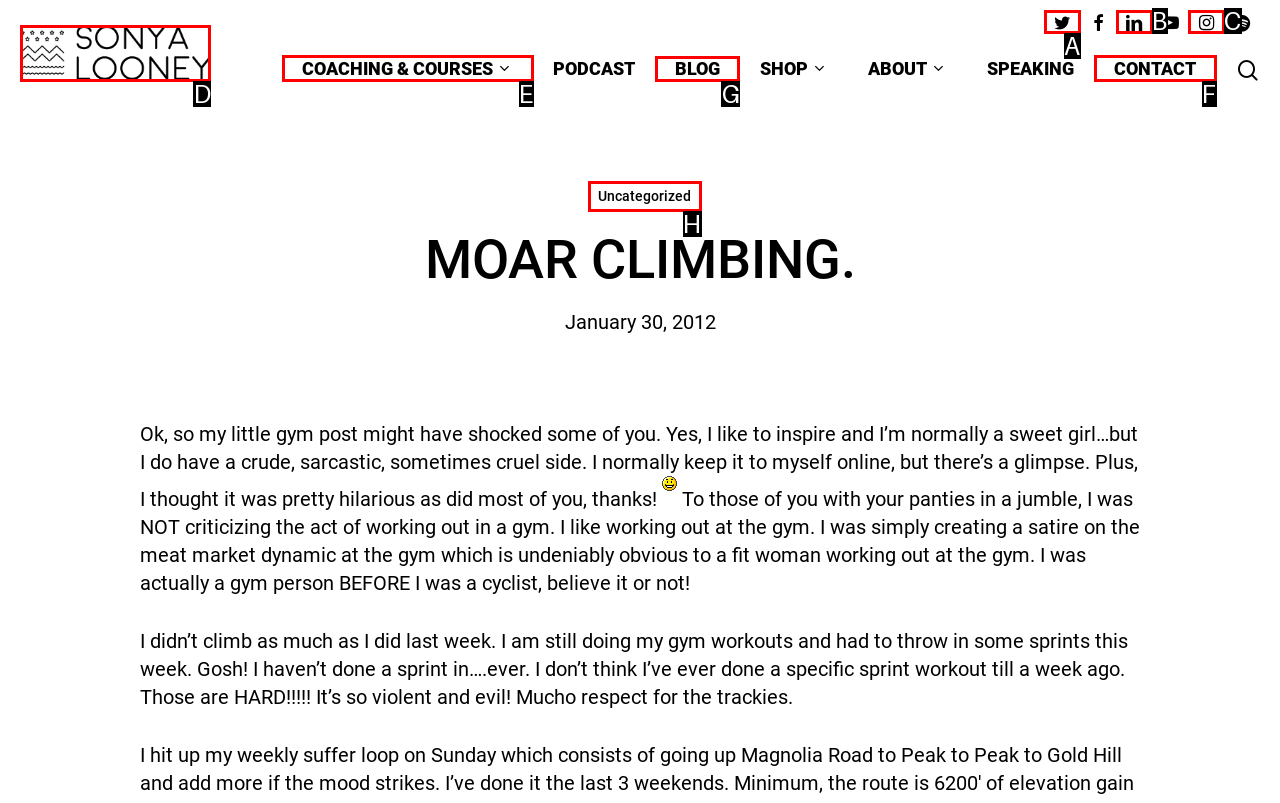Decide which letter you need to select to fulfill the task: Read the blog
Answer with the letter that matches the correct option directly.

G